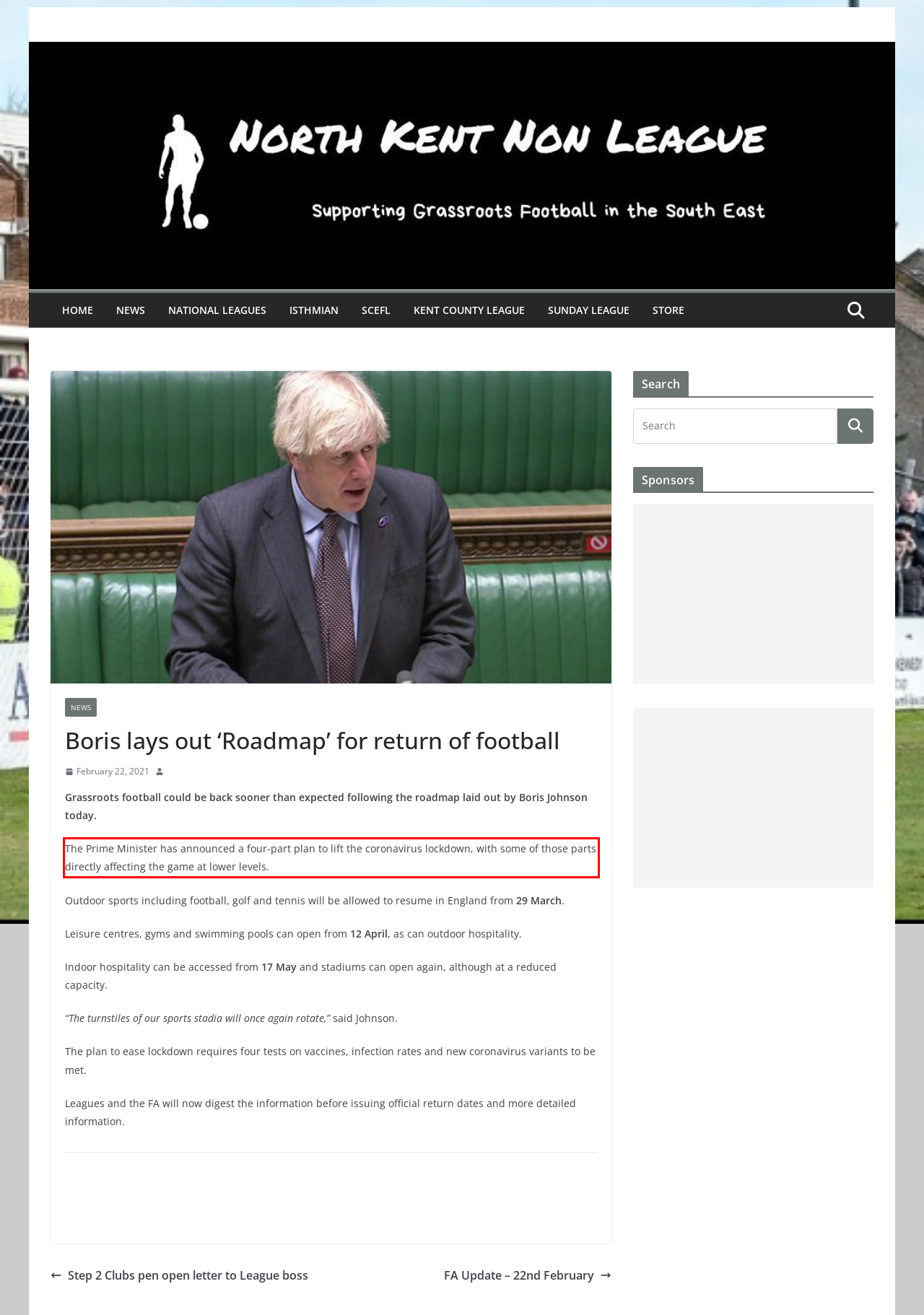Please perform OCR on the UI element surrounded by the red bounding box in the given webpage screenshot and extract its text content.

The Prime Minister has announced a four-part plan to lift the coronavirus lockdown, with some of those parts directly affecting the game at lower levels.